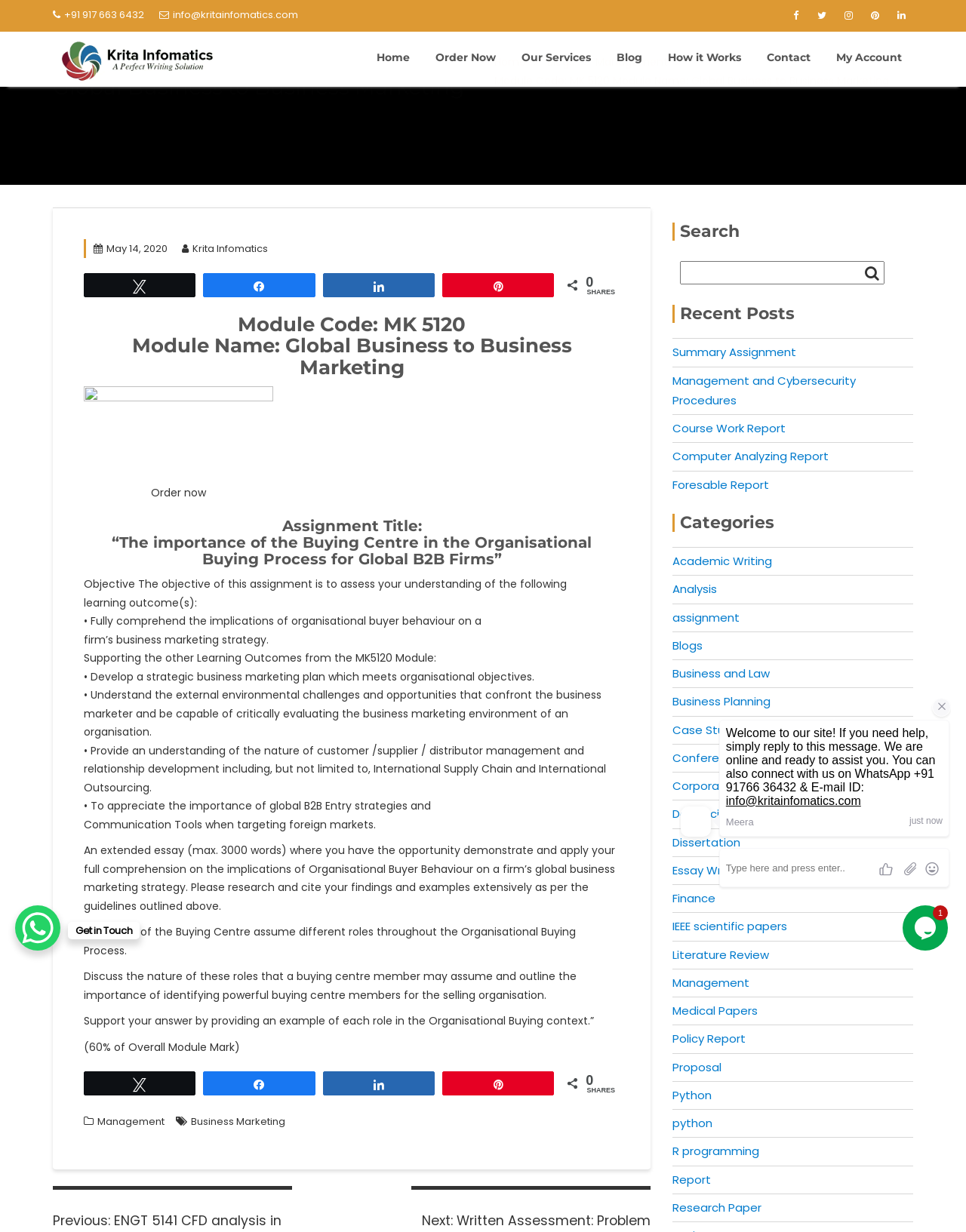Locate the bounding box coordinates of the element to click to perform the following action: 'Click on the 'Assignment Title' link'. The coordinates should be given as four float values between 0 and 1, in the form of [left, top, right, bottom].

[0.292, 0.42, 0.436, 0.434]